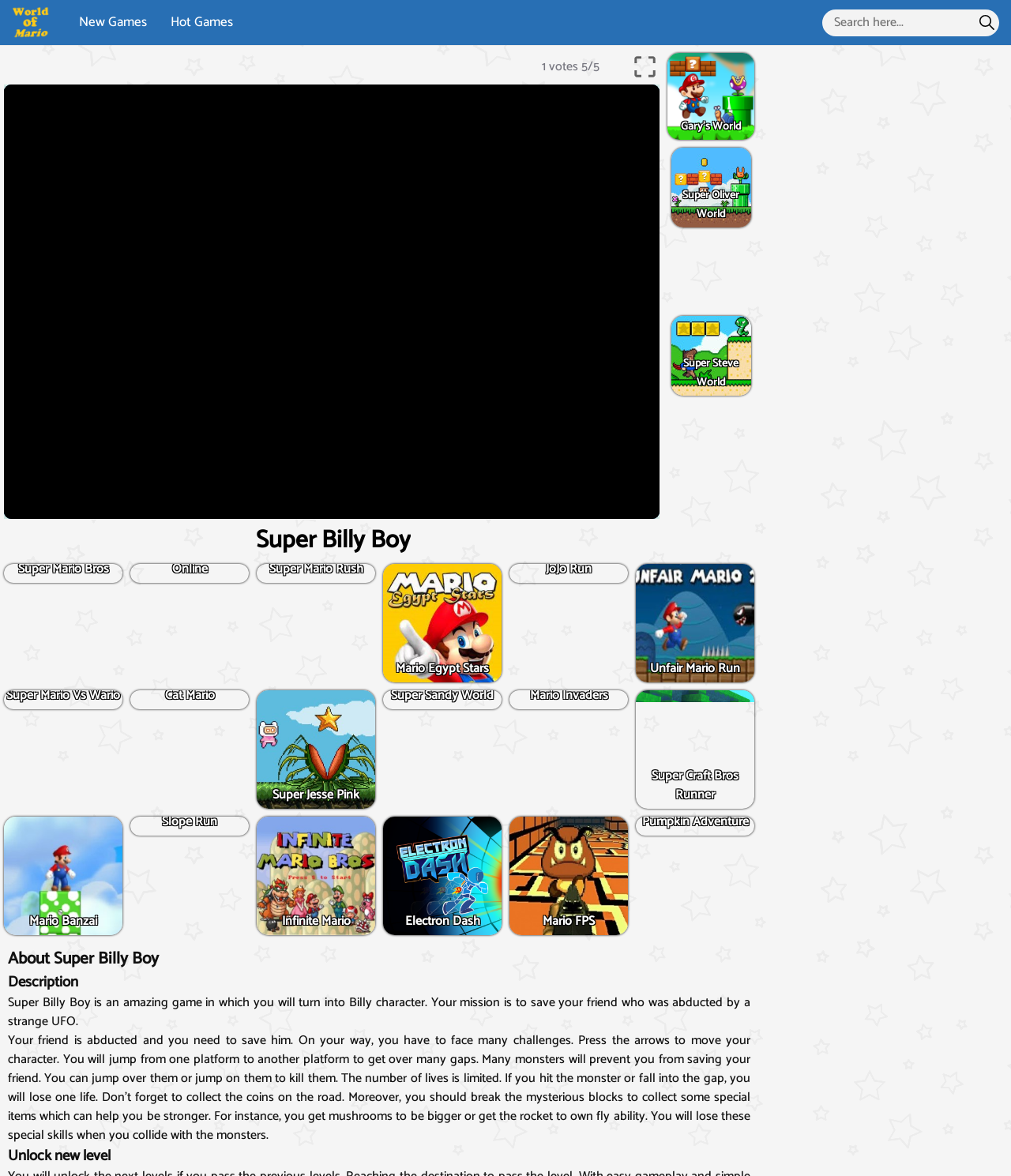What is the purpose of the search box?
Answer the question in a detailed and comprehensive manner.

The search box is located at the top right corner of the webpage, and it has a placeholder text 'Search here...'. This suggests that the search box is intended for users to search for games on the webpage.